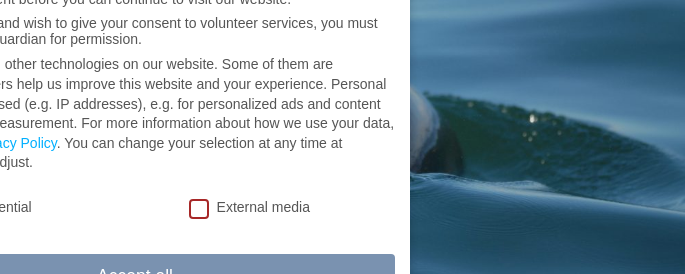Offer an in-depth caption for the image.

The image features a back view of a porpoise swimming gracefully in the water, capturing the essence of marine life in its natural environment. This captivating moment highlights the sleek form and movement of the porpoise as it glides through the ocean, surrounded by rippling waves. The setting emphasizes the foundation's commitment to marine conservation, particularly focusing on the native harbor porpoises, which are highlighted in conjunction with the organization's mission to protect these endangered mammals. The accompanying text on the webpage emphasizes the importance of this initiative and the foundation's efforts in raising awareness for the preservation of marine ecosystems.